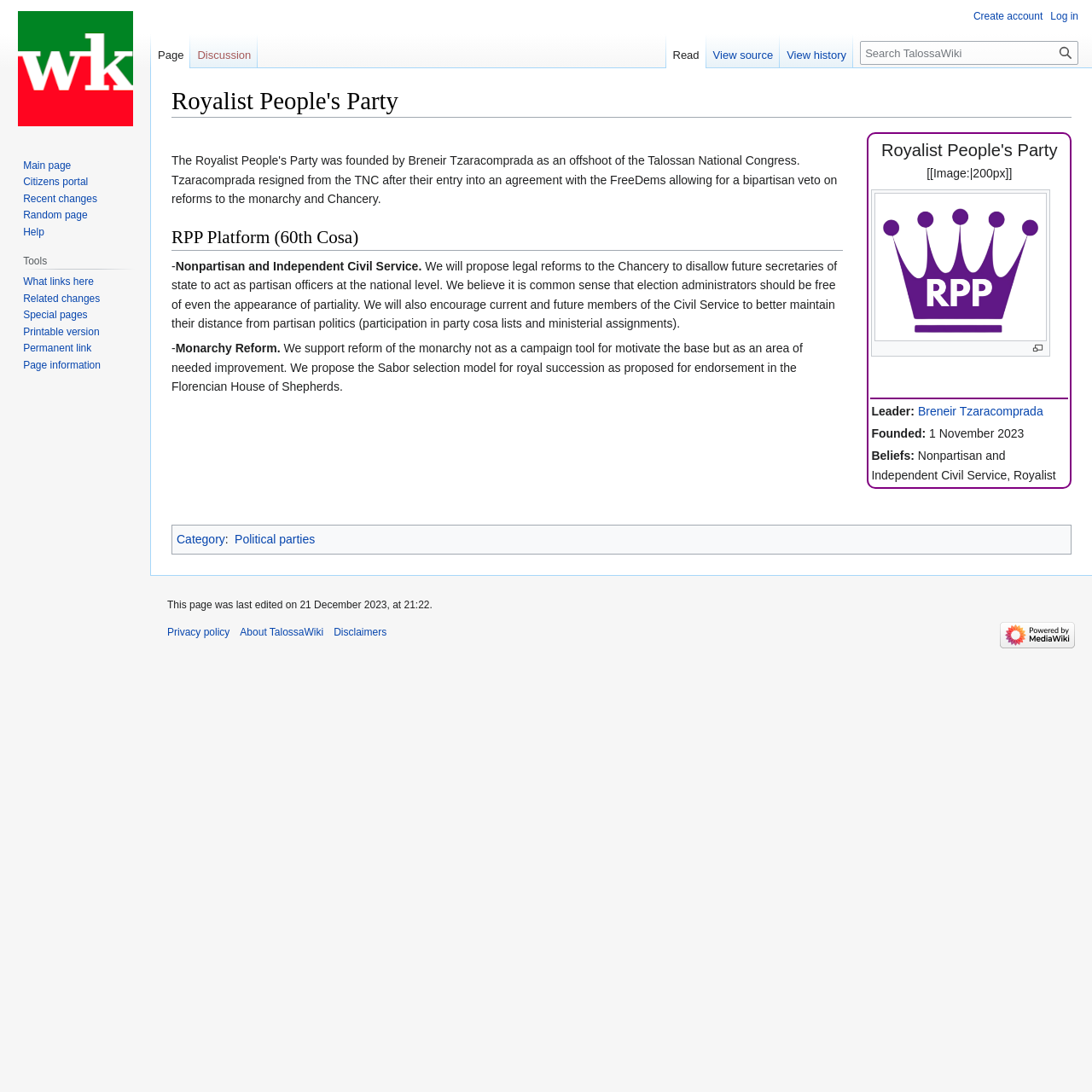Provide the bounding box for the UI element matching this description: "alt="Powered by MediaWiki"".

[0.916, 0.576, 0.984, 0.587]